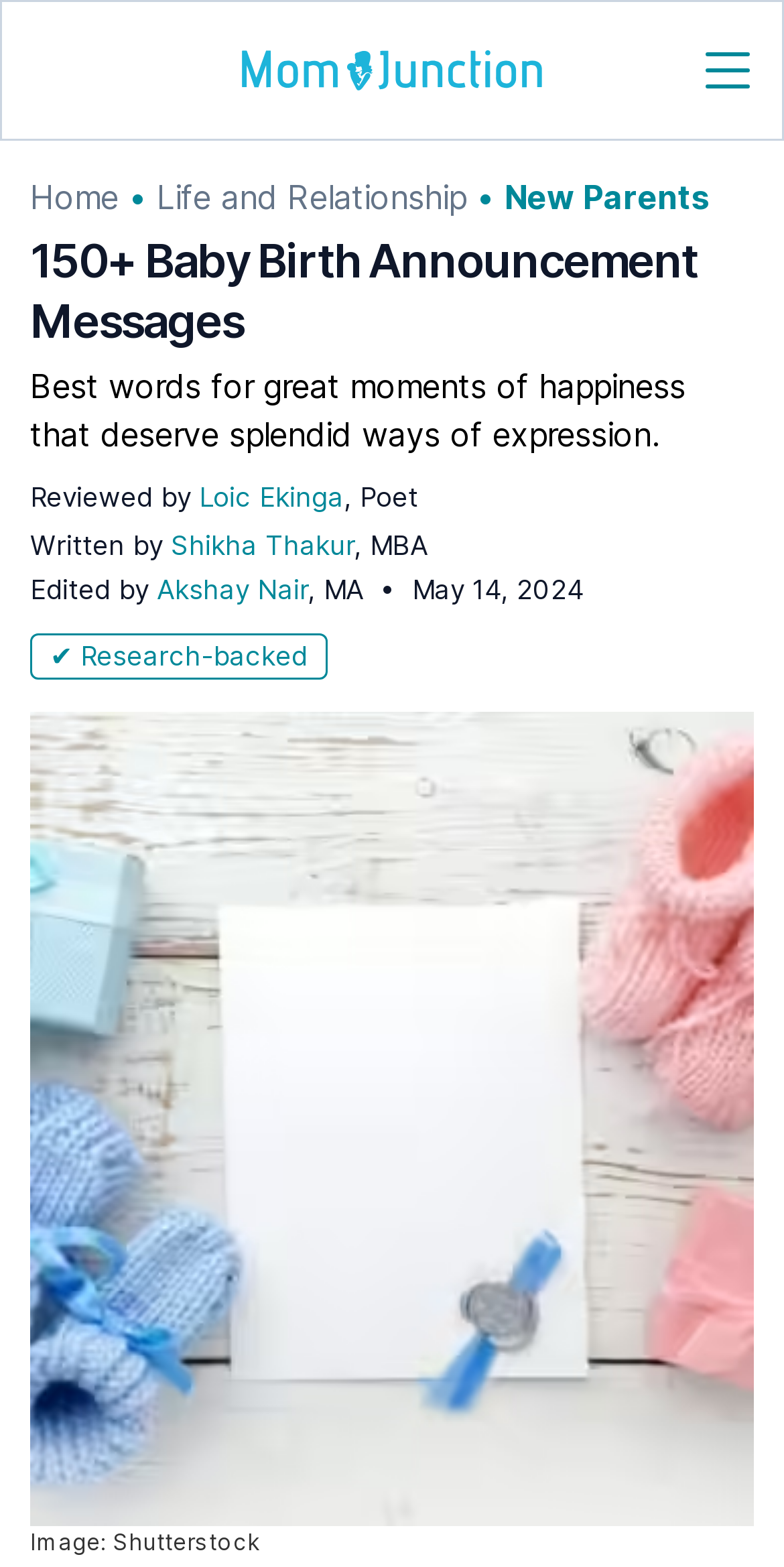Predict the bounding box coordinates of the UI element that matches this description: "Home". The coordinates should be in the format [left, top, right, bottom] with each value between 0 and 1.

[0.038, 0.115, 0.148, 0.137]